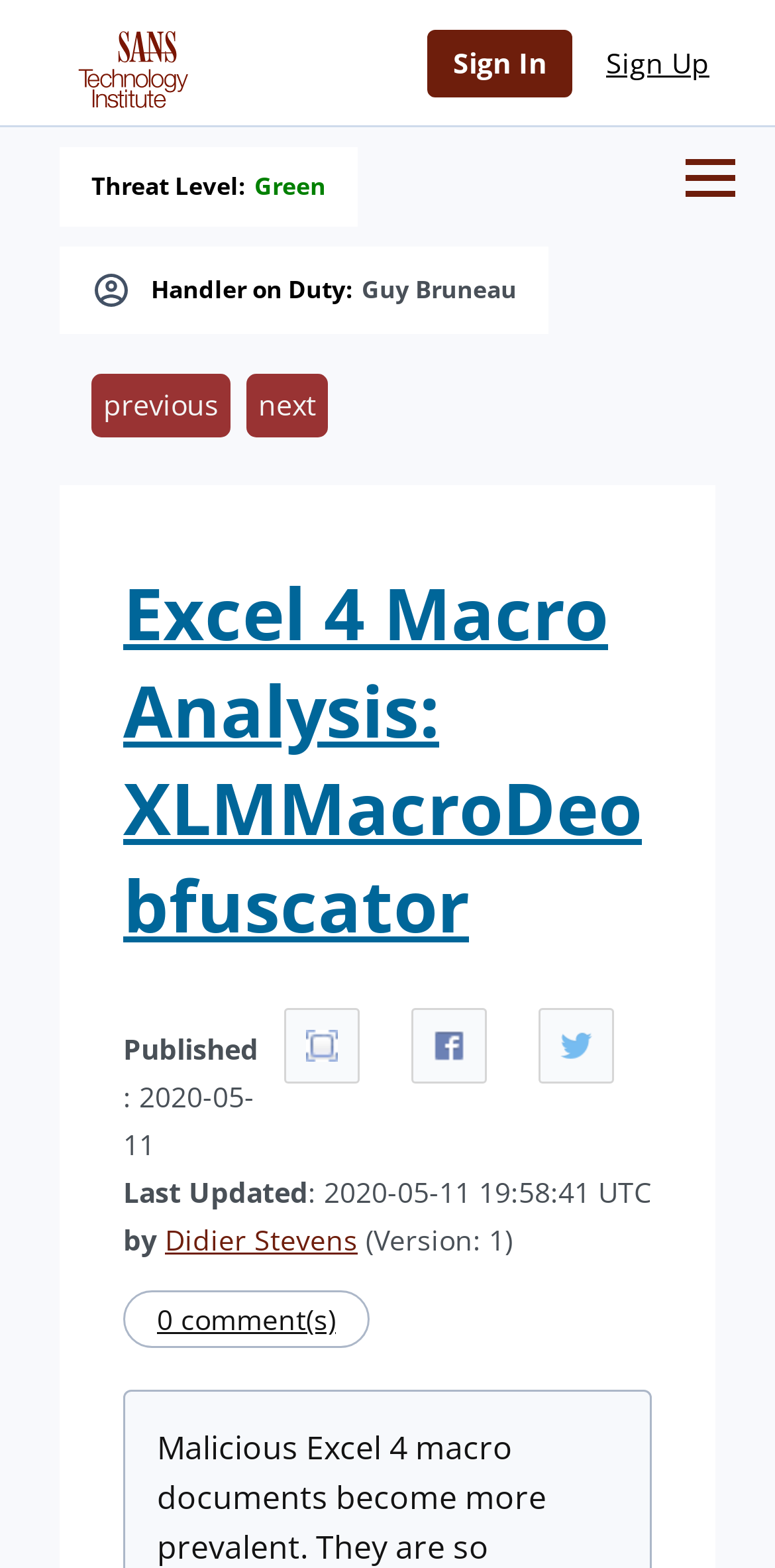What is the threat level?
From the screenshot, supply a one-word or short-phrase answer.

Green